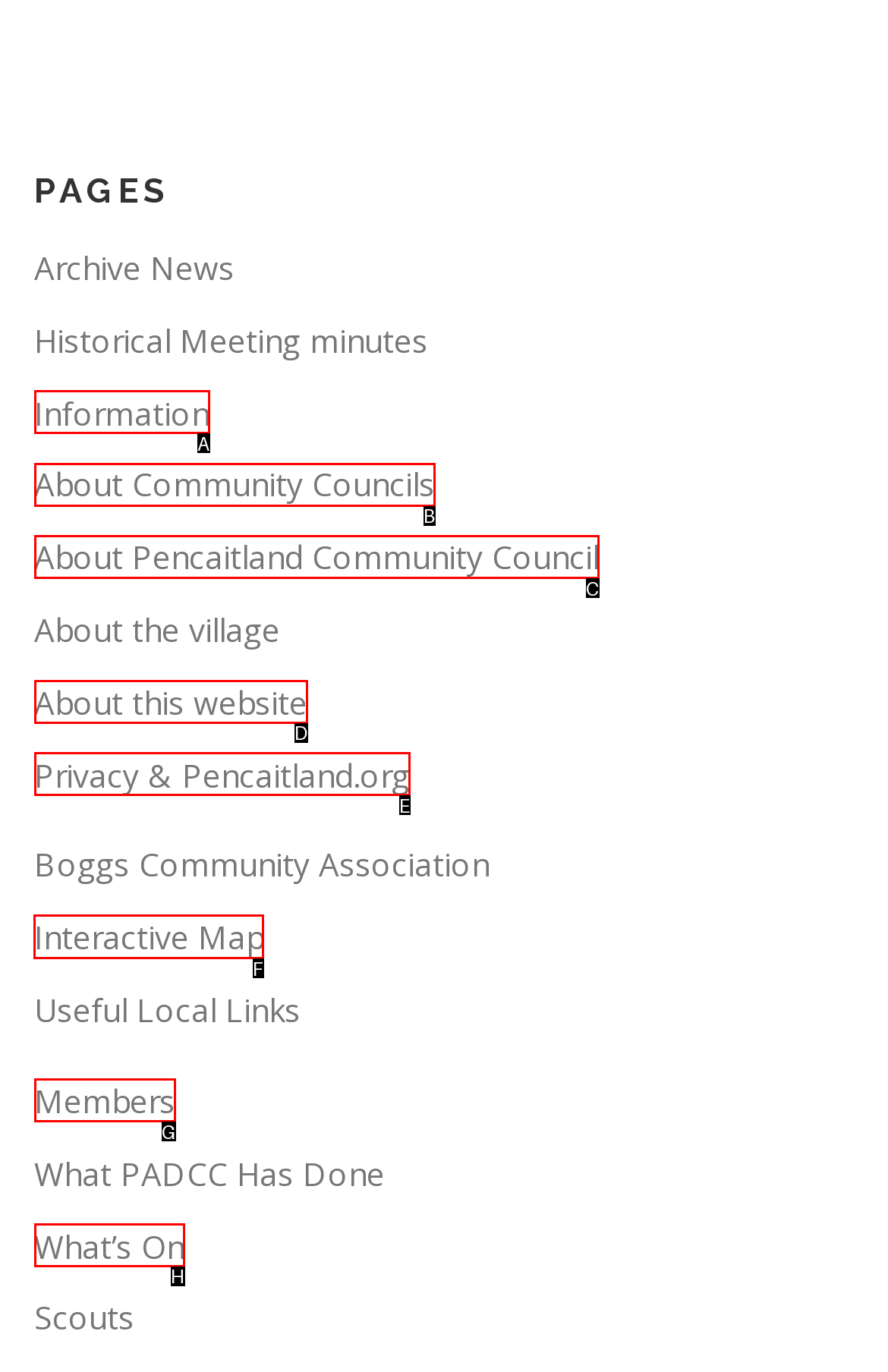Point out which HTML element you should click to fulfill the task: Explore the interactive map.
Provide the option's letter from the given choices.

F